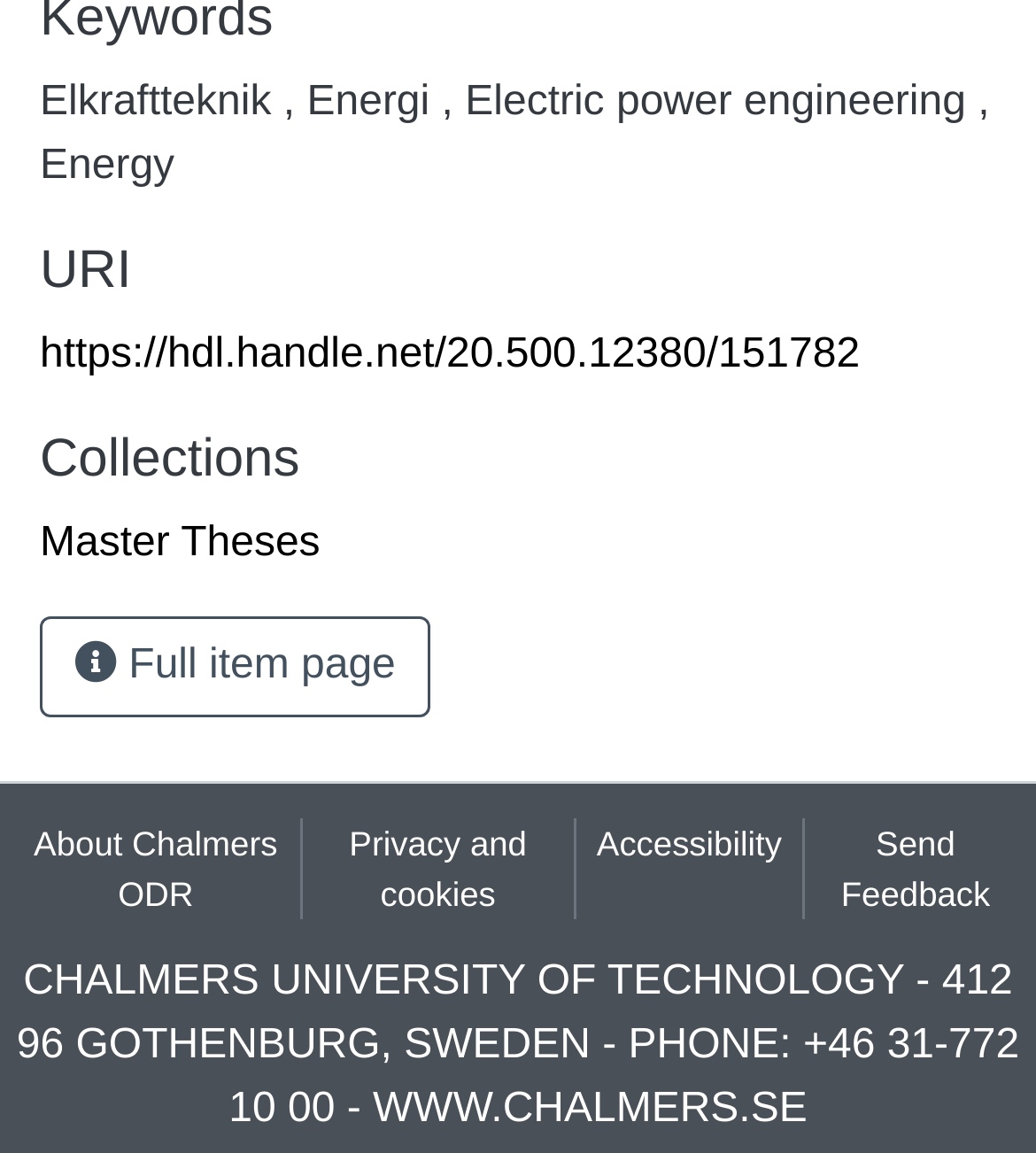Provide a one-word or short-phrase response to the question:
What is the name of the university?

Chalmers University of Technology